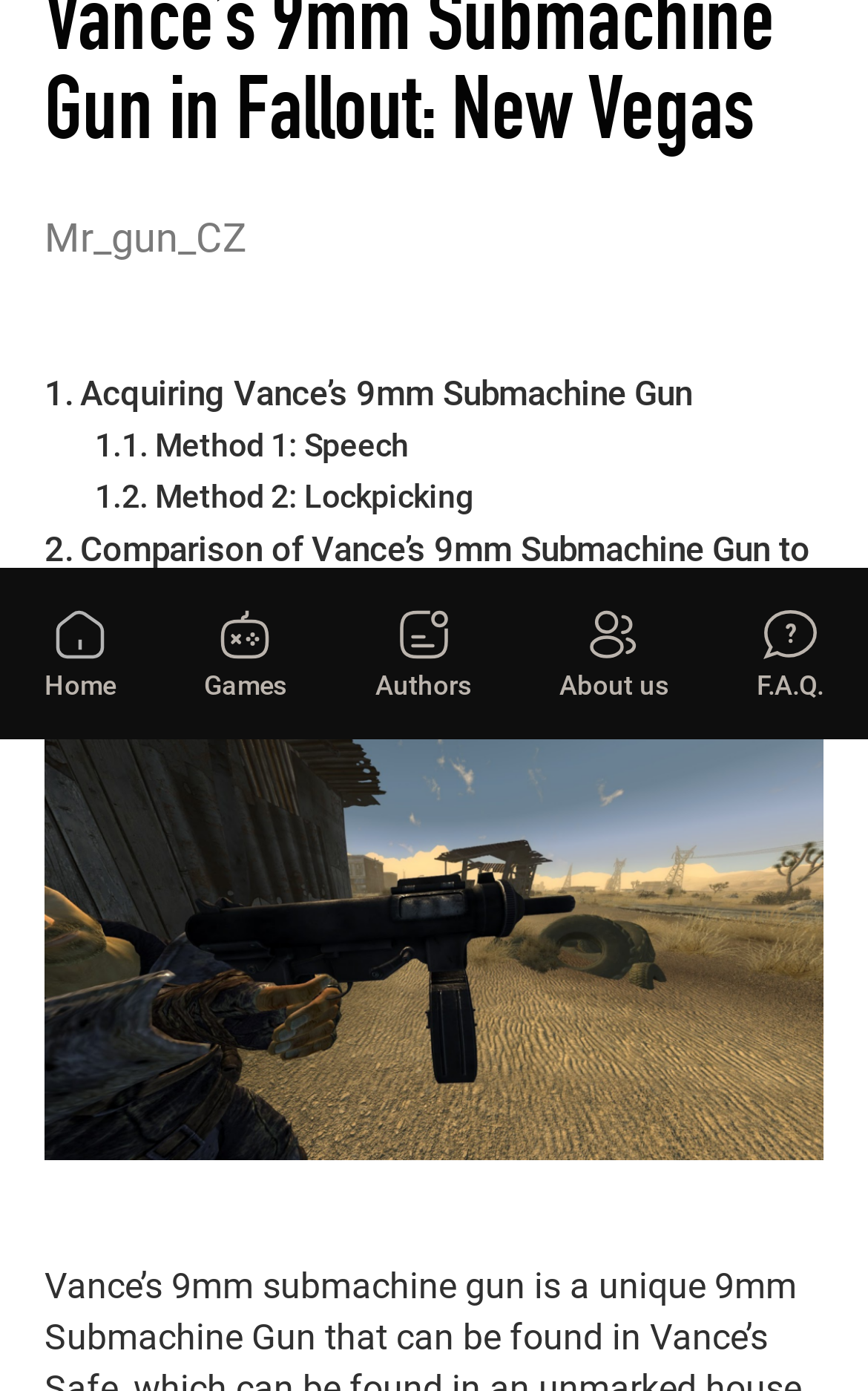Identify the bounding box of the HTML element described here: "Acquiring Vance’s 9mm Submachine Gun". Provide the coordinates as four float numbers between 0 and 1: [left, top, right, bottom].

[0.051, 0.264, 0.798, 0.303]